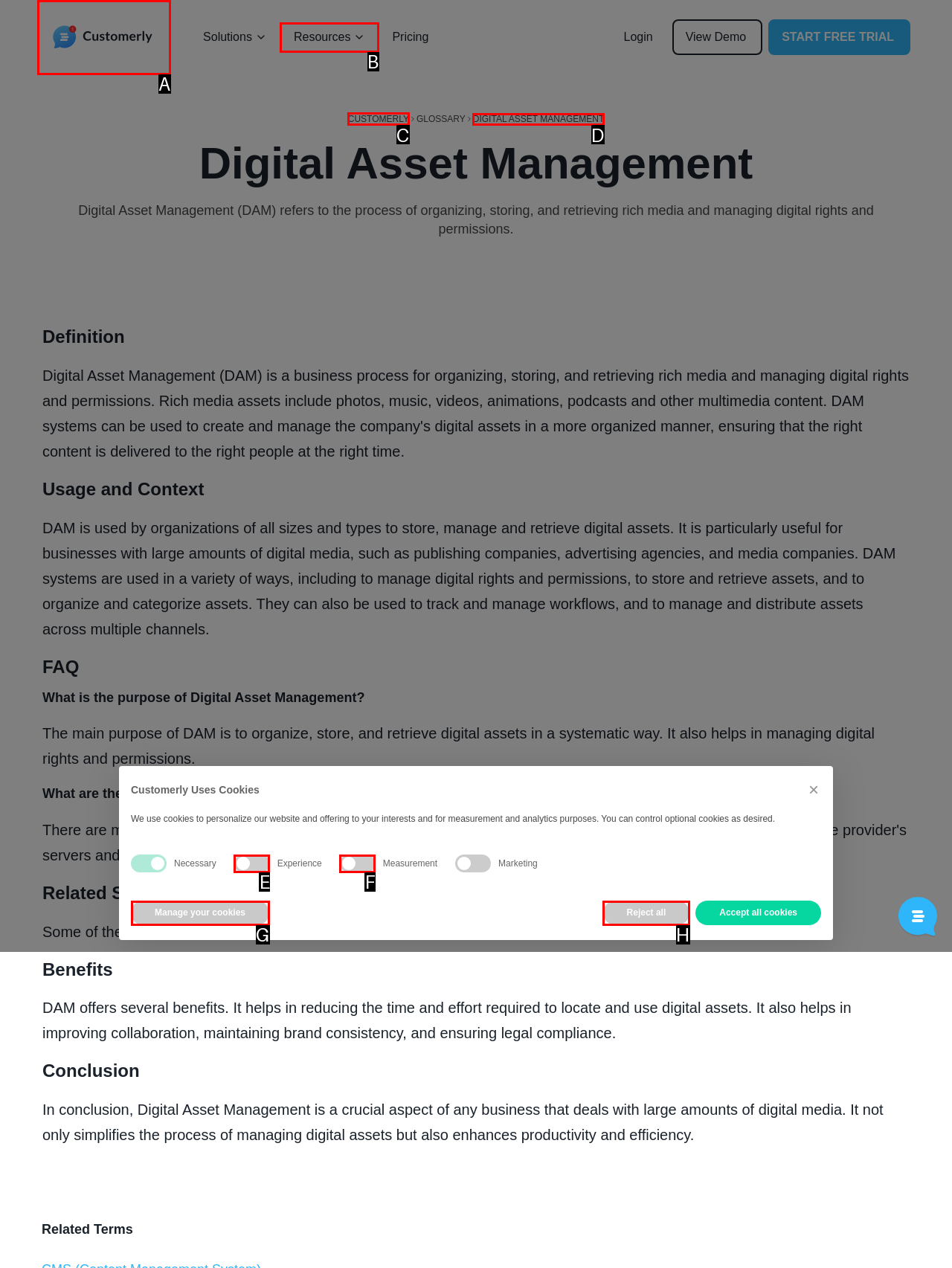Choose the HTML element to click for this instruction: Click the 'CUSTOMERLY' link Answer with the letter of the correct choice from the given options.

C